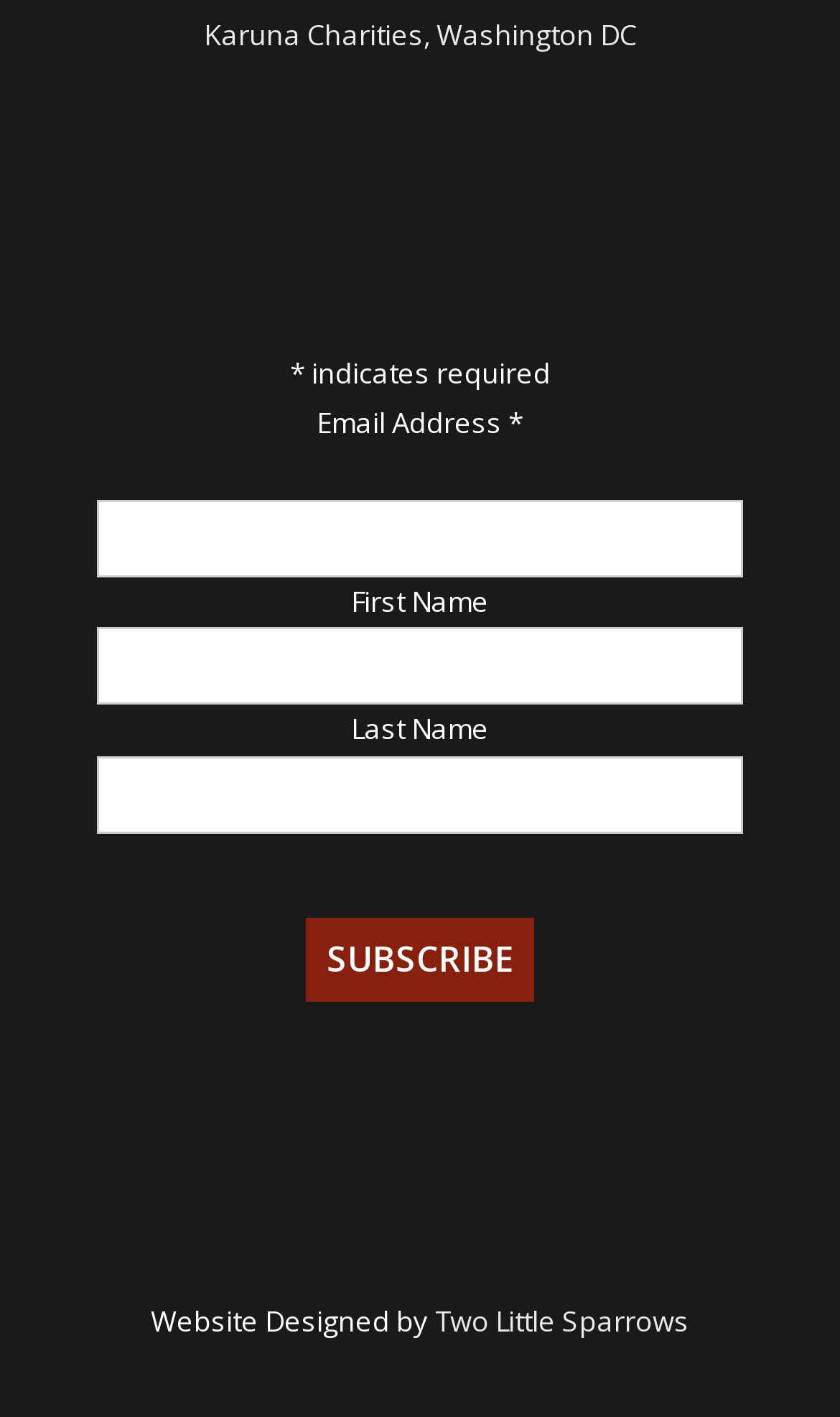Using a single word or phrase, answer the following question: 
How many text fields are there in the form?

3